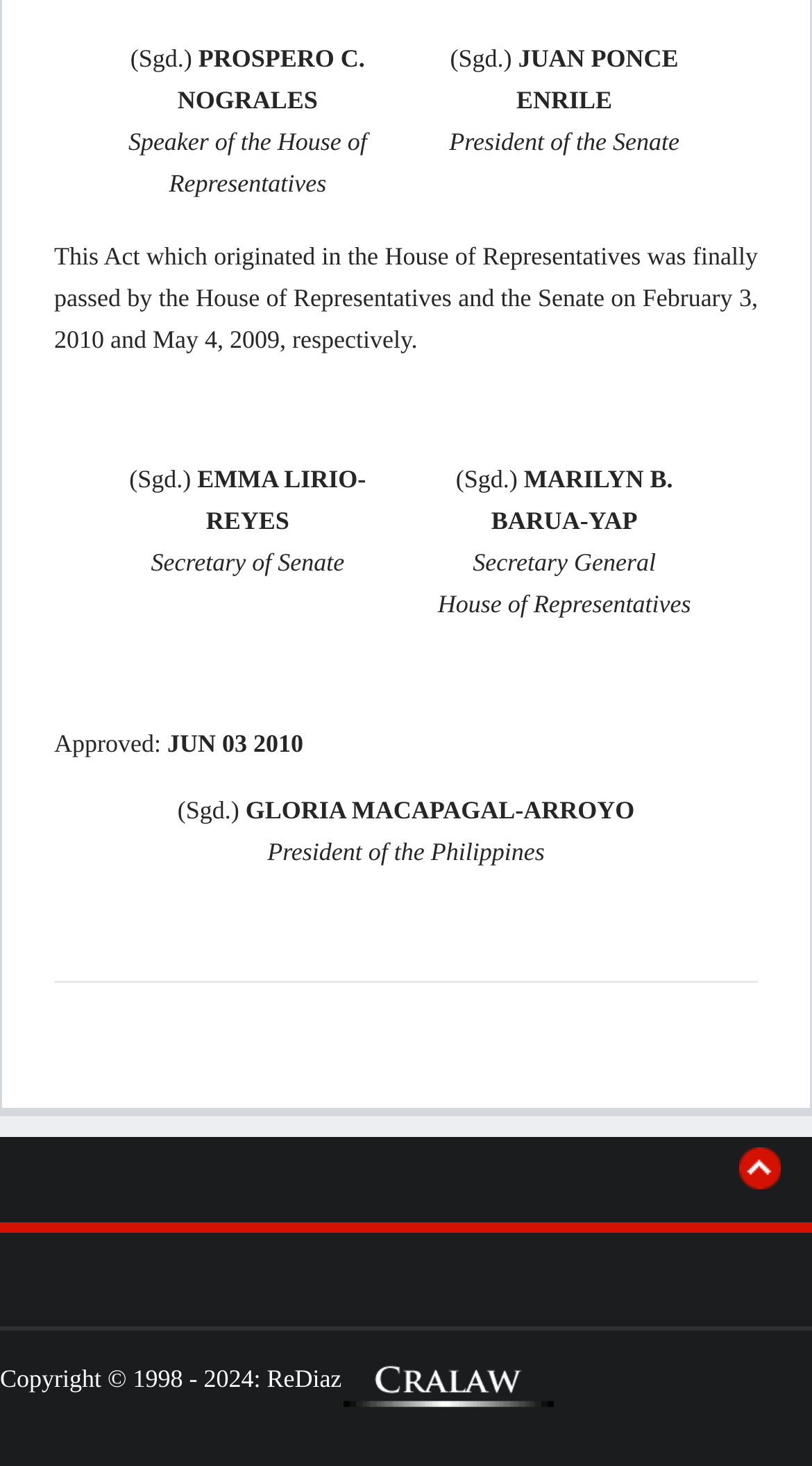From the element description title="ChanRobles Virtual Law Library", predict the bounding box coordinates of the UI element. The coordinates must be specified in the format (top-left x, top-left y, bottom-right x, bottom-right y) and should be within the 0 to 1 range.

[0.422, 0.921, 0.681, 0.972]